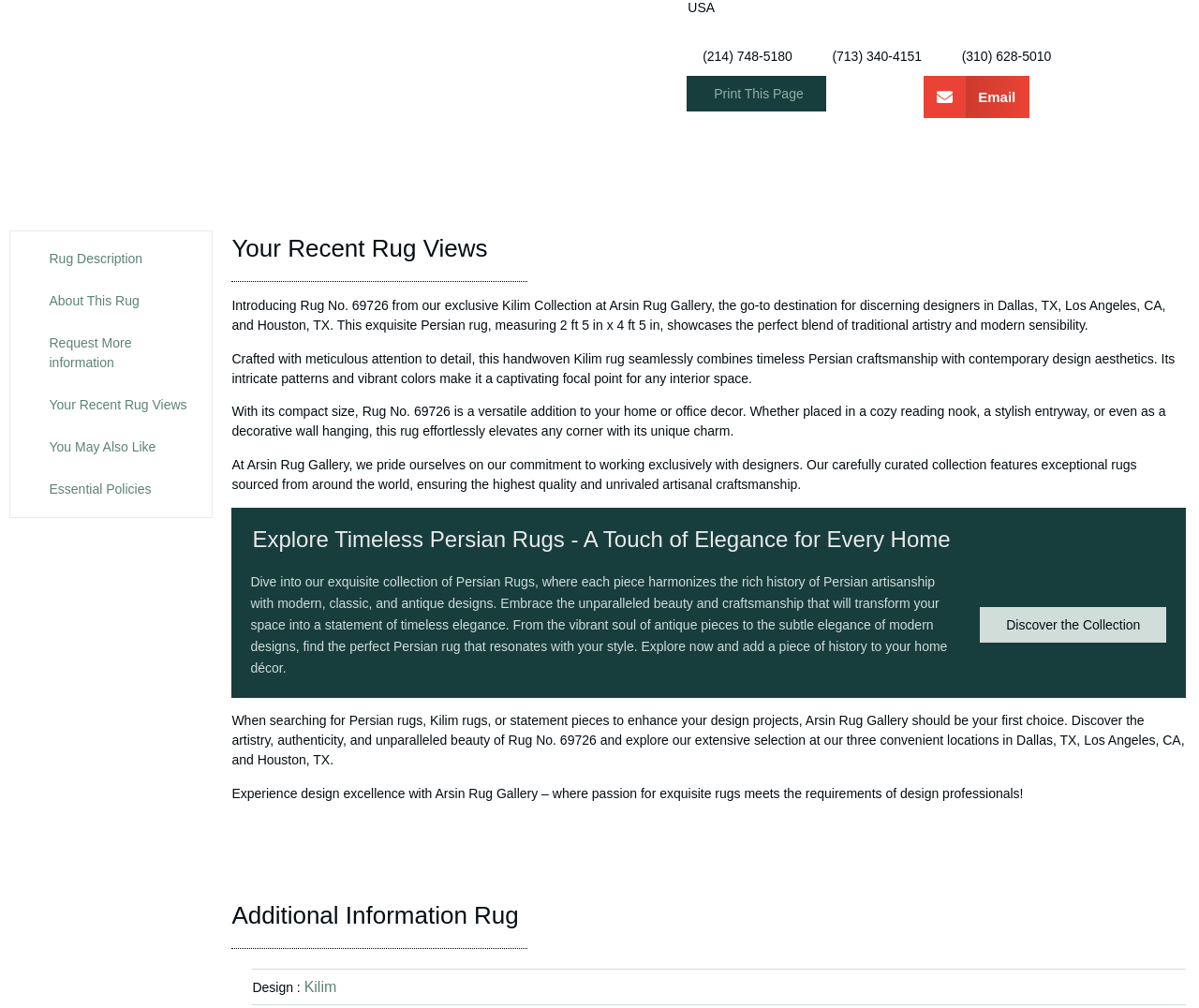Answer the question using only a single word or phrase: 
What type of rug is being described?

Kilim